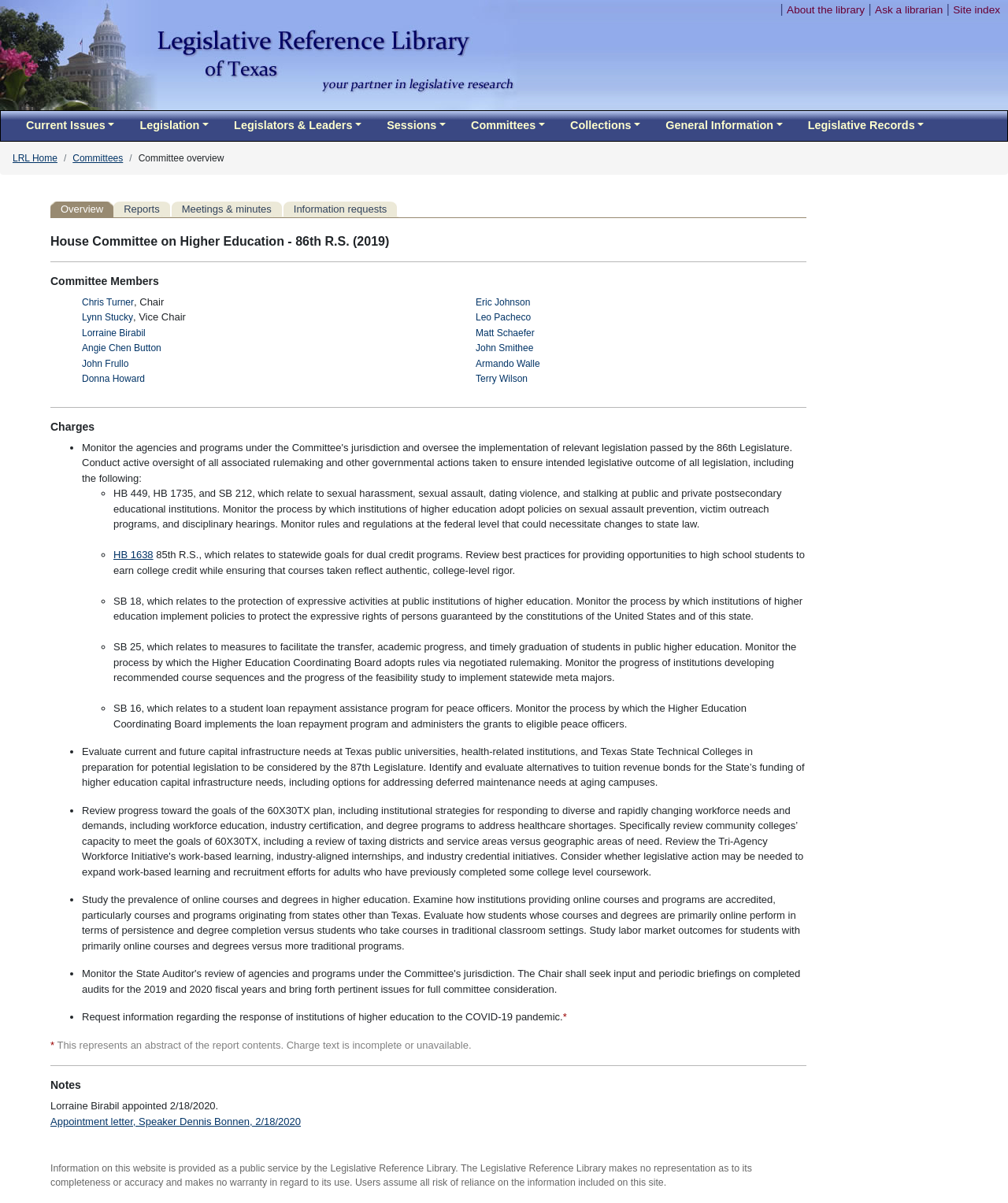What is the name of the committee?
Craft a detailed and extensive response to the question.

I found the answer by looking at the heading 'House Committee on Higher Education - 86th R.S. (2019)' which is located at the top of the main content section of the webpage.